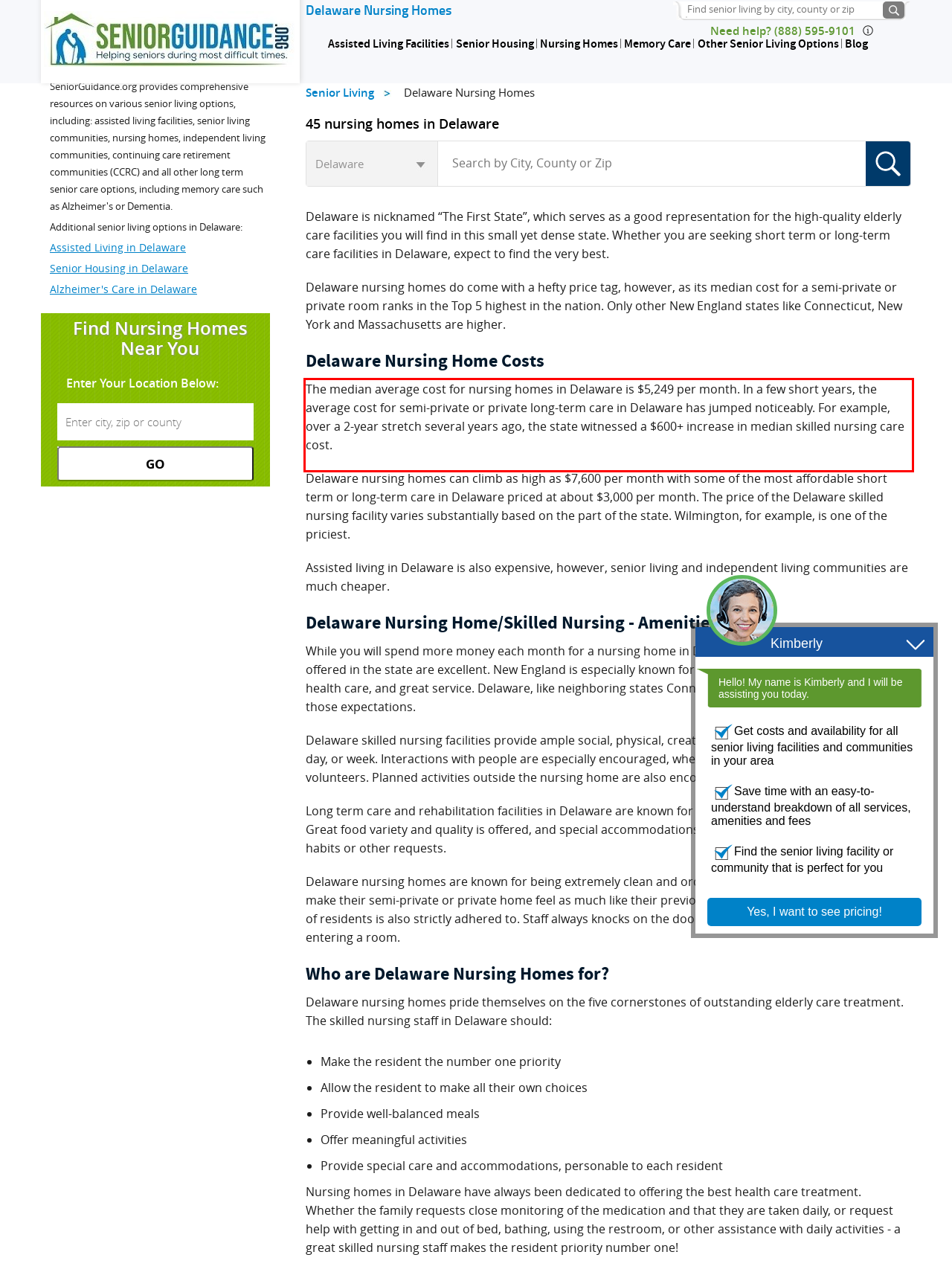Please use OCR to extract the text content from the red bounding box in the provided webpage screenshot.

The median average cost for nursing homes in Delaware is $5,249 per month. In a few short years, the average cost for semi-private or private long-term care in Delaware has jumped noticeably. For example, over a 2-year stretch several years ago, the state witnessed a $600+ increase in median skilled nursing care cost.